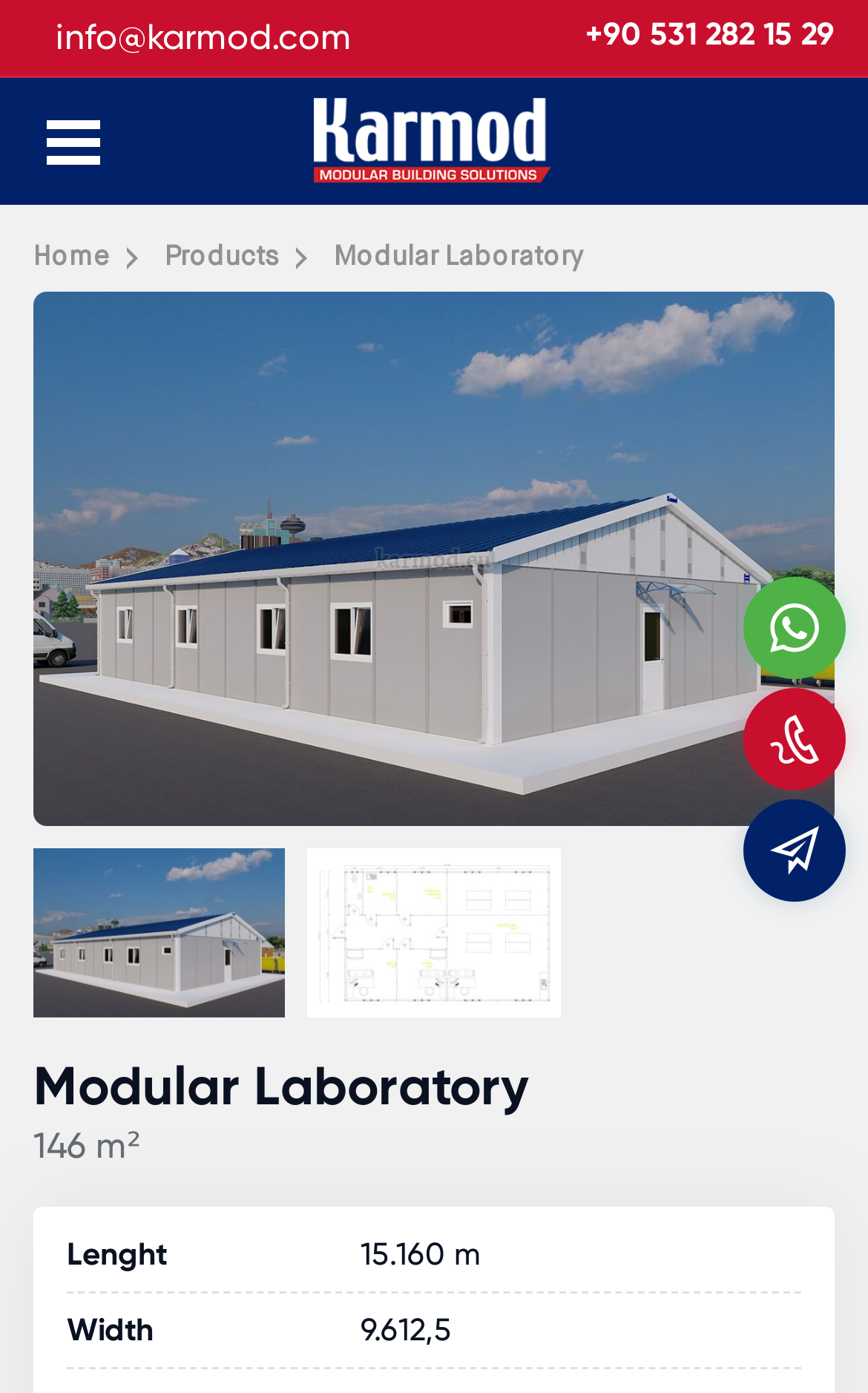Identify the bounding box for the UI element specified in this description: "Go Back". The coordinates must be four float numbers between 0 and 1, formatted as [left, top, right, bottom].

[0.783, 0.091, 1.0, 0.165]